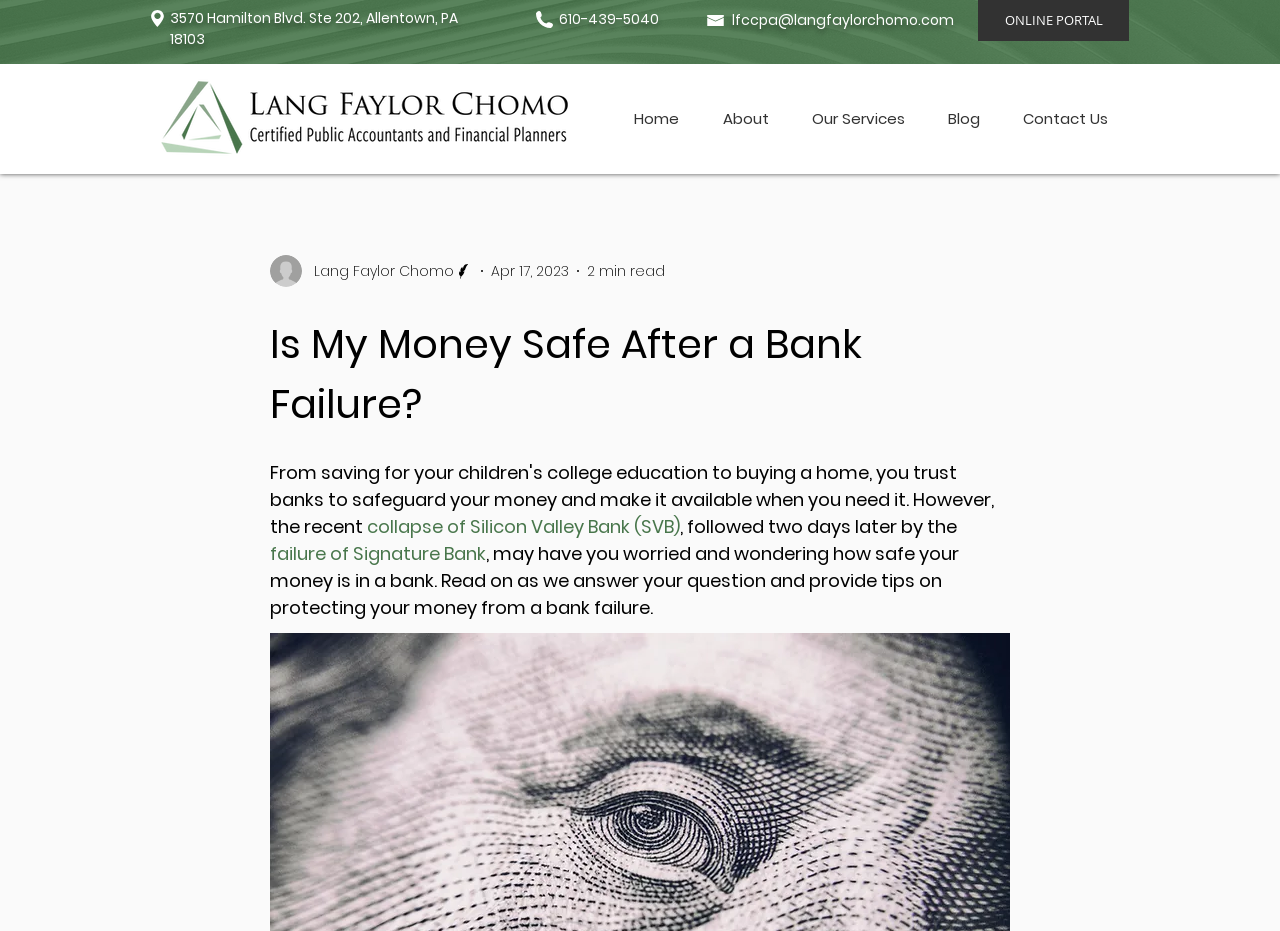What is the phone number of Lang, Faylor, Chomo?
Give a detailed explanation using the information visible in the image.

I found the phone number by looking at the link element with the text '610-439-5040' which is located next to the 'Call Icon' image.